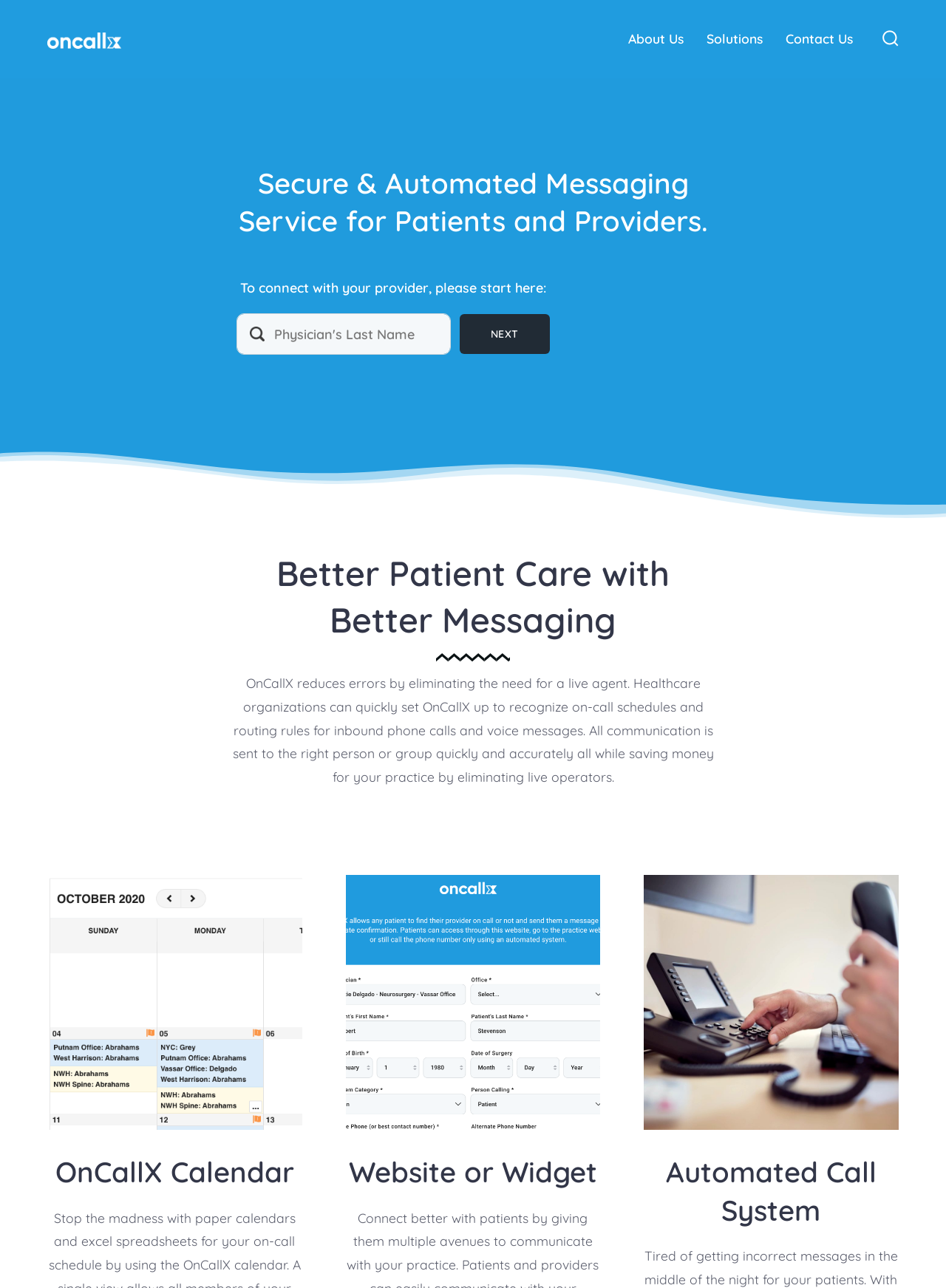Please specify the bounding box coordinates of the area that should be clicked to accomplish the following instruction: "Learn about OnCallX solutions". The coordinates should consist of four float numbers between 0 and 1, i.e., [left, top, right, bottom].

[0.747, 0.021, 0.806, 0.04]